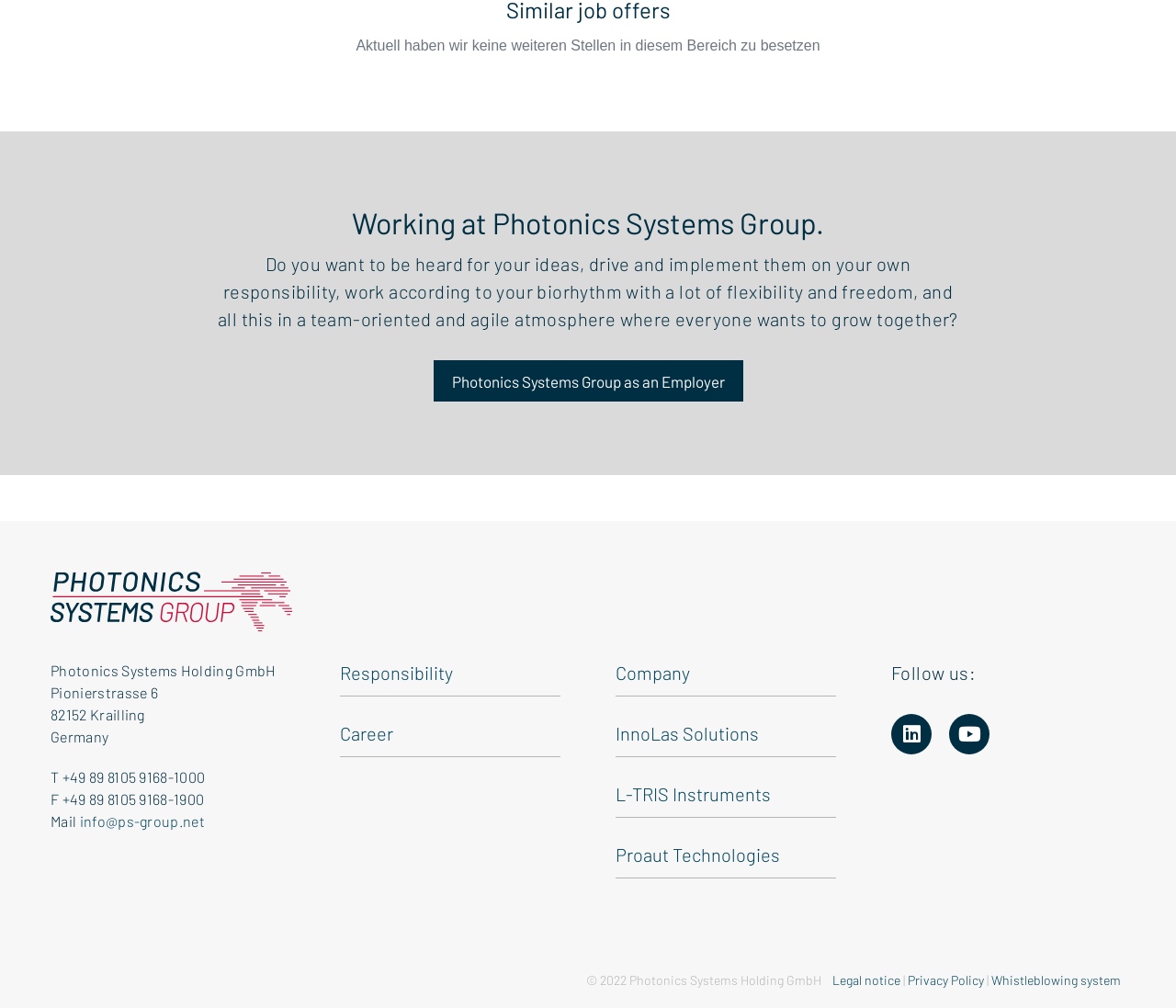What is the phone number of the company?
Give a single word or phrase as your answer by examining the image.

+49 89 8105 9168-1000